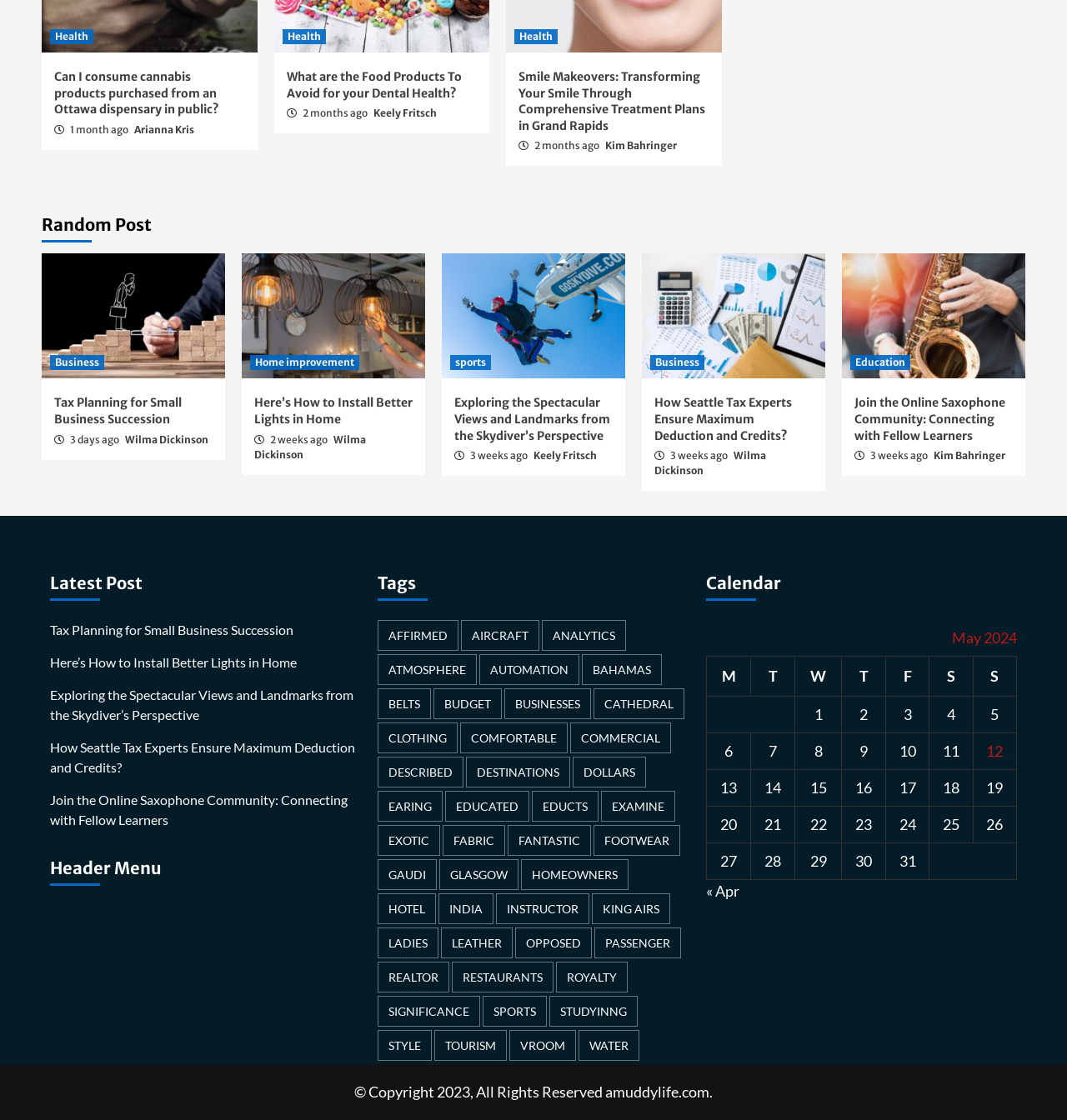Provide the bounding box coordinates of the UI element that matches the description: "Kim Bahringer".

[0.567, 0.125, 0.635, 0.136]